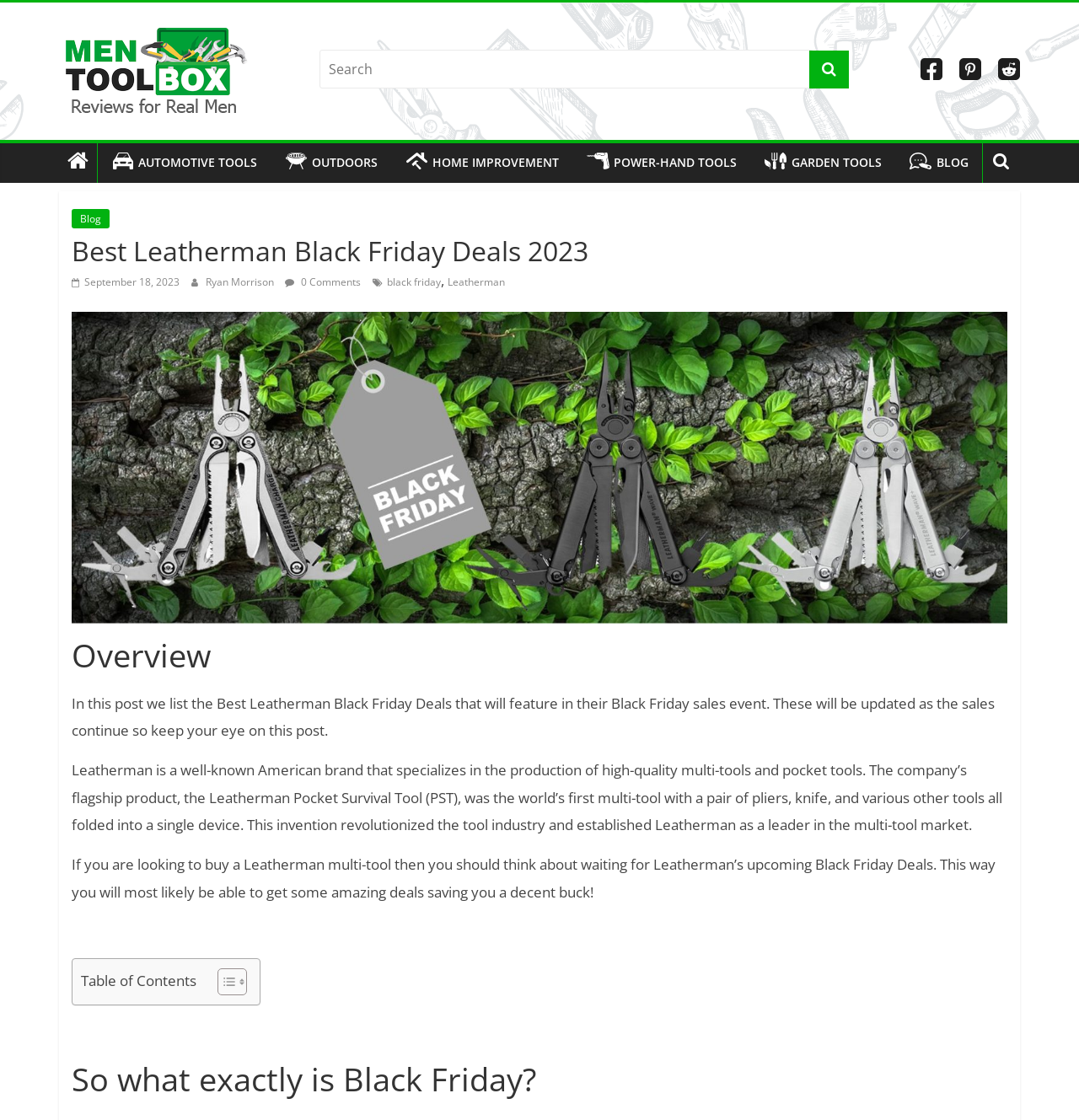Detail the various sections and features present on the webpage.

This webpage is about the best Leatherman Black Friday deals in 2023. At the top left, there is a logo image and a link. Next to the logo, there is a search bar with a magnifying glass icon. On the top right, there are three small links.

Below the search bar, there is a navigation menu with six links: AUTOMOTIVE TOOLS, OUTDOORS, HOME IMPROVEMENT, POWER-HAND TOOLS, GARDEN TOOLS, and BLOG. The BLOG link has a sub-link "Blog" and a non-interactive text element with a single space character.

The main content area has a heading "Best Leatherman Black Friday Deals 2023" followed by a date "September 18, 2023" and the author's name "Ryan Morrison". There are also links to "black friday" and "Leatherman" with a comma separator.

Below the author's name, there is a large image related to Leatherman Black Friday Deals. The image takes up most of the width of the page.

The main content is divided into sections. The first section is an overview, which describes the purpose of the post. The text explains that the post will list the best Leatherman Black Friday deals and will be updated during the sales event.

The next section provides information about Leatherman, a well-known American brand that produces high-quality multi-tools and pocket tools. The text describes the company's flagship product, the Leatherman Pocket Survival Tool (PST), and its impact on the tool industry.

The following section advises readers to wait for Leatherman's Black Friday deals to get amazing discounts.

There is a table of contents section with a toggle button, which allows users to expand or collapse the table of contents.

Finally, there is a section with a heading "So what exactly is Black Friday?" which is likely to explain the concept of Black Friday.